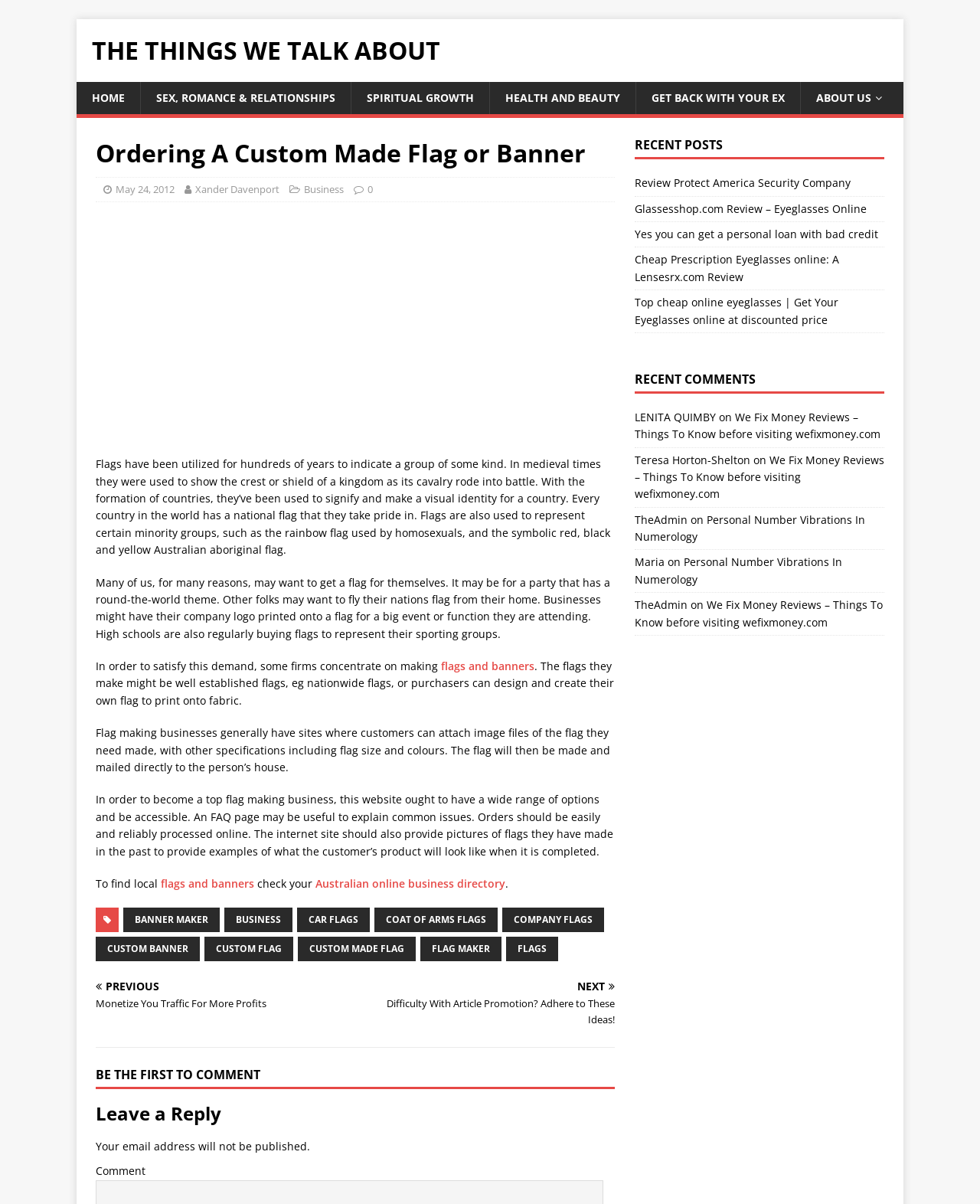Specify the bounding box coordinates of the area to click in order to execute this command: 'Click on the 'HOME' link'. The coordinates should consist of four float numbers ranging from 0 to 1, and should be formatted as [left, top, right, bottom].

[0.078, 0.068, 0.143, 0.095]